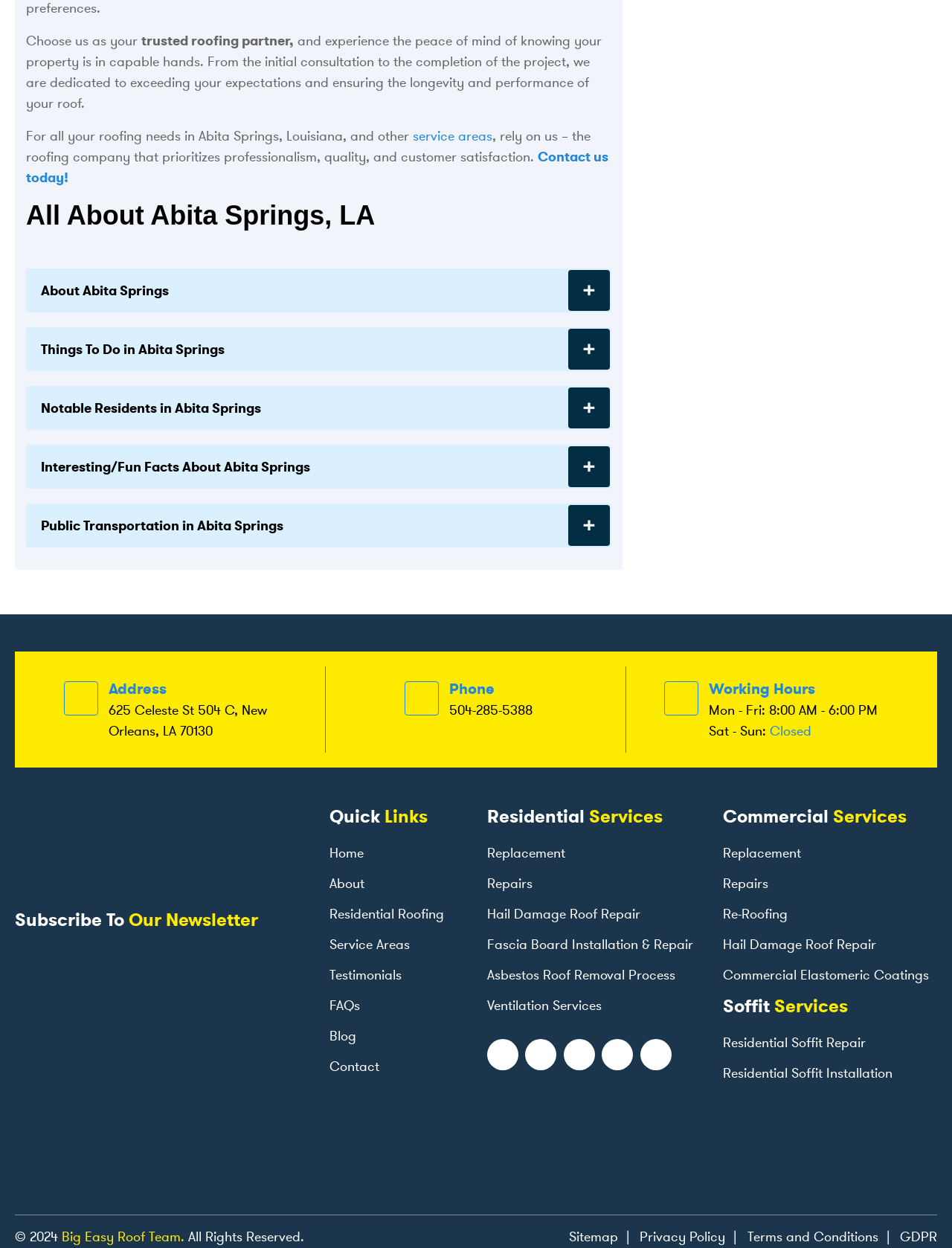Indicate the bounding box coordinates of the element that needs to be clicked to satisfy the following instruction: "View 'Service Areas'". The coordinates should be four float numbers between 0 and 1, i.e., [left, top, right, bottom].

[0.434, 0.103, 0.517, 0.116]